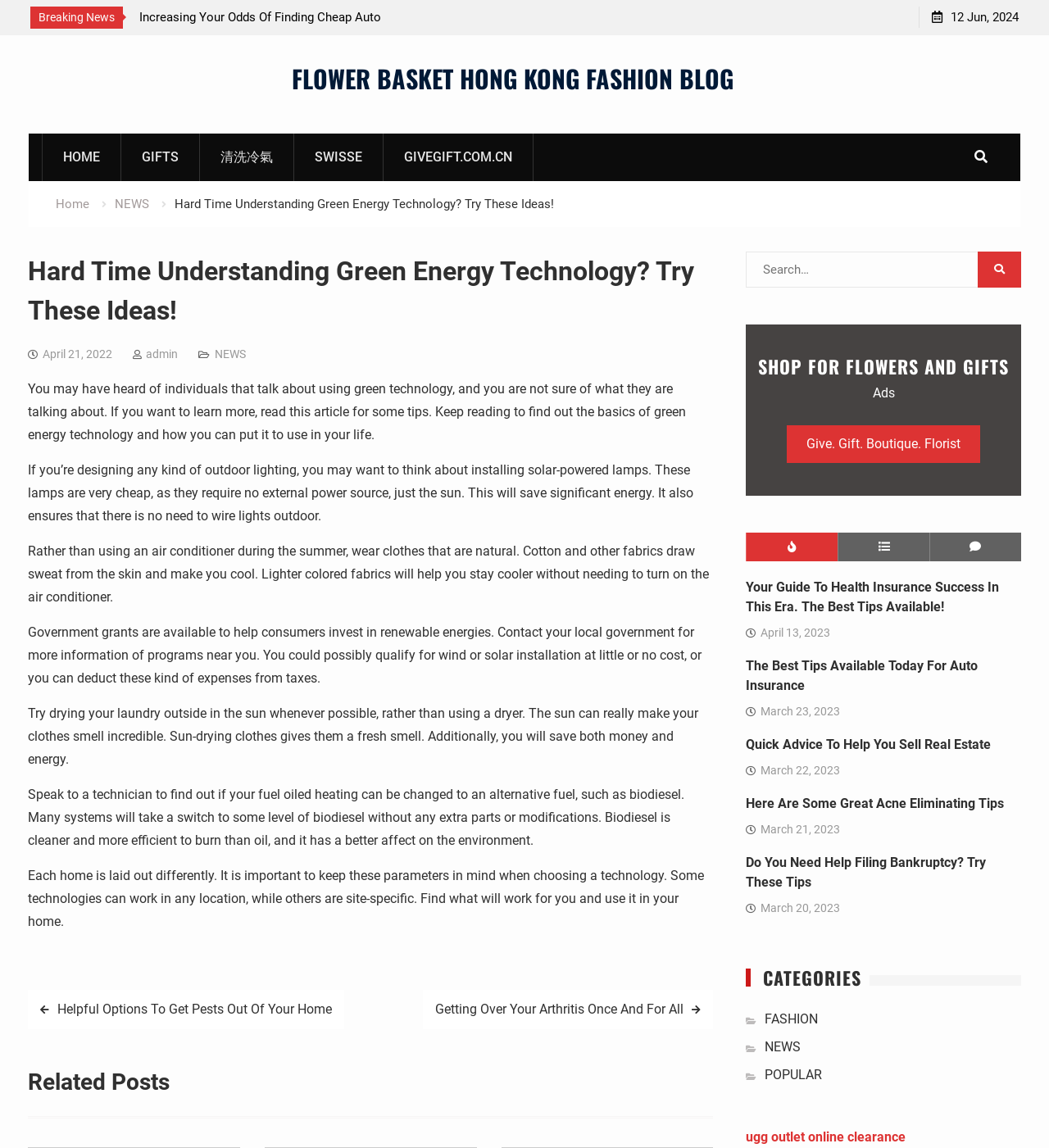How many tips are provided in the article?
Give a thorough and detailed response to the question.

The article provides 6 tips, which can be counted by reading the static text elements within the article section. Each tip is a separate paragraph with a distinct topic.